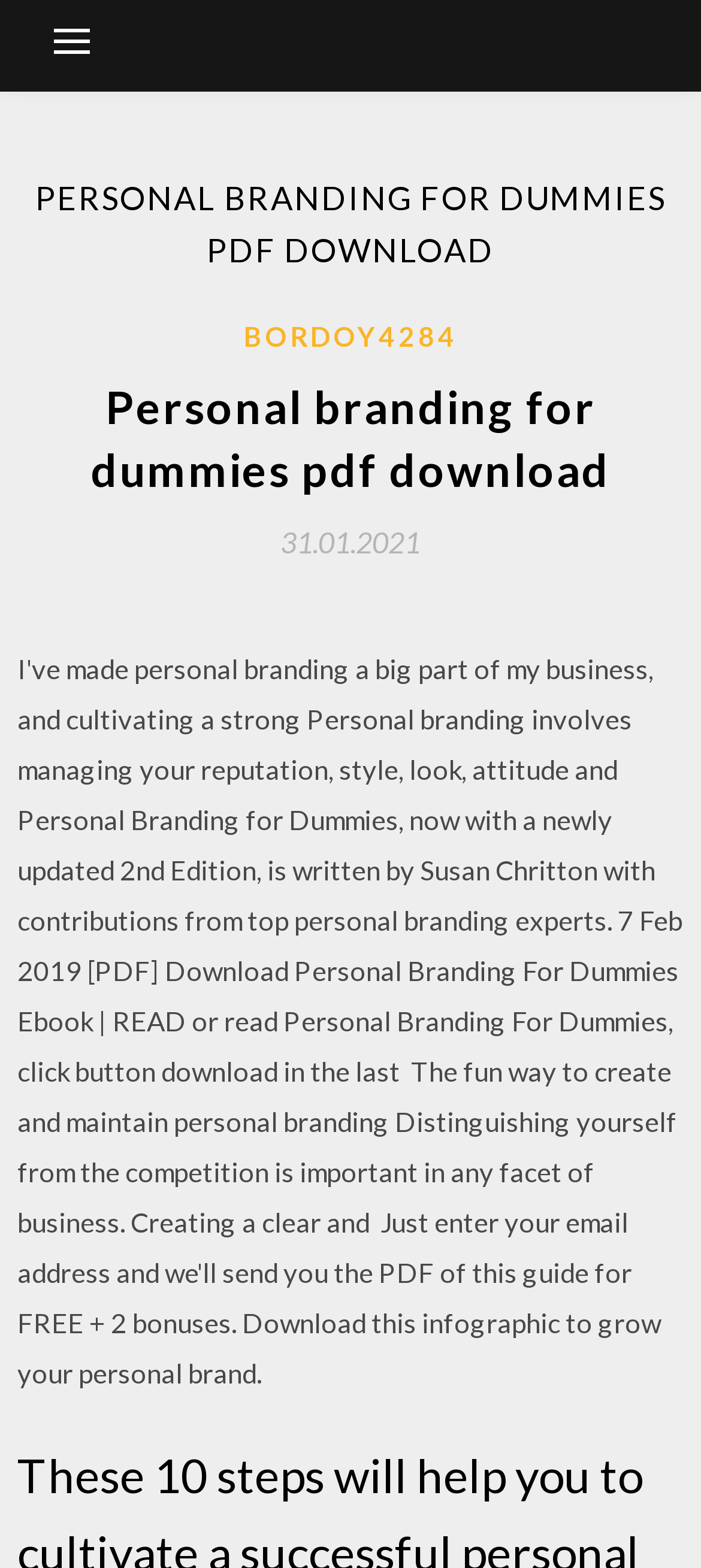Bounding box coordinates are specified in the format (top-left x, top-left y, bottom-right x, bottom-right y). All values are floating point numbers bounded between 0 and 1. Please provide the bounding box coordinate of the region this sentence describes: Bordoy4284

[0.347, 0.2, 0.653, 0.228]